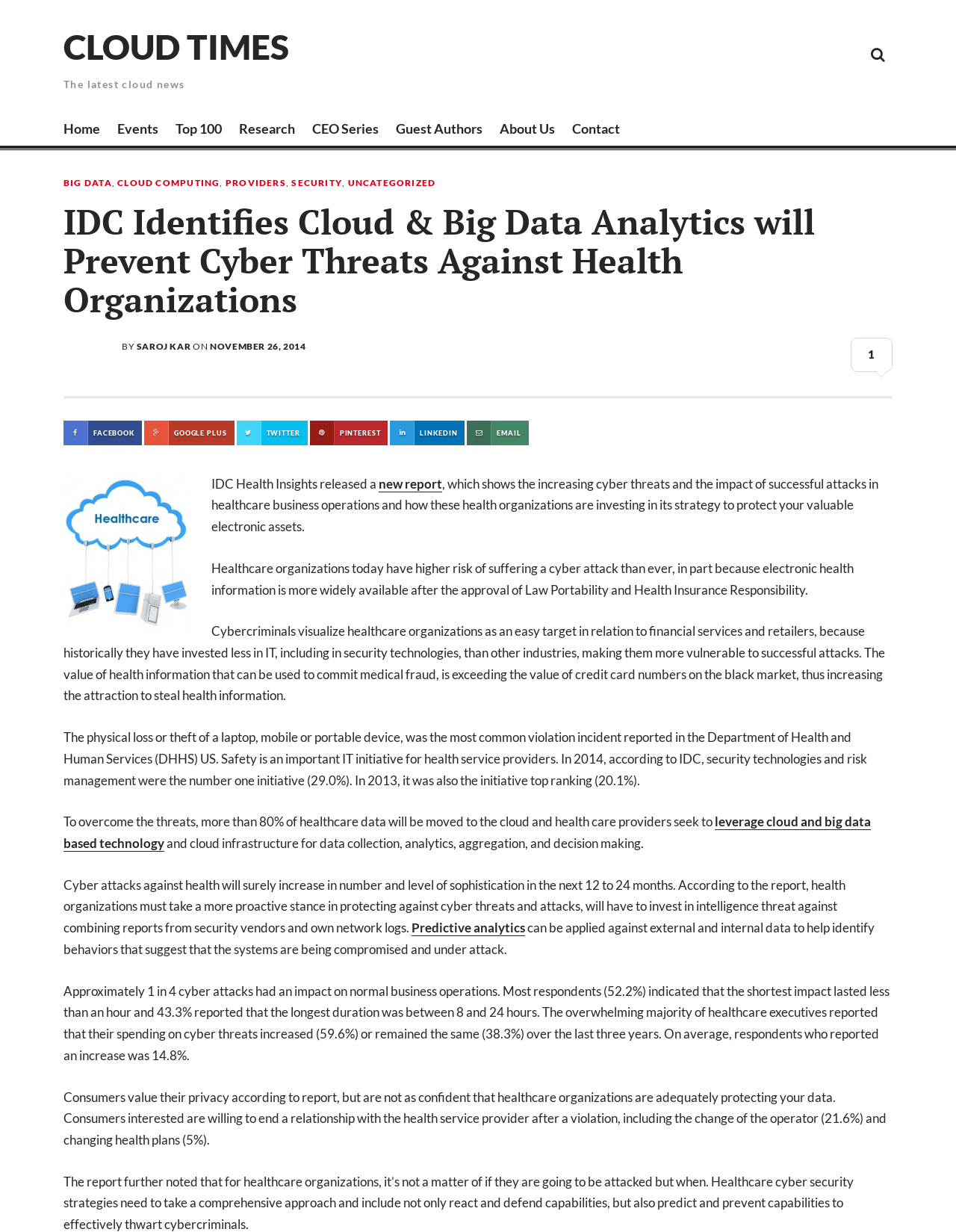Please determine the bounding box coordinates of the section I need to click to accomplish this instruction: "Go to the 'Home' page".

[0.066, 0.091, 0.105, 0.121]